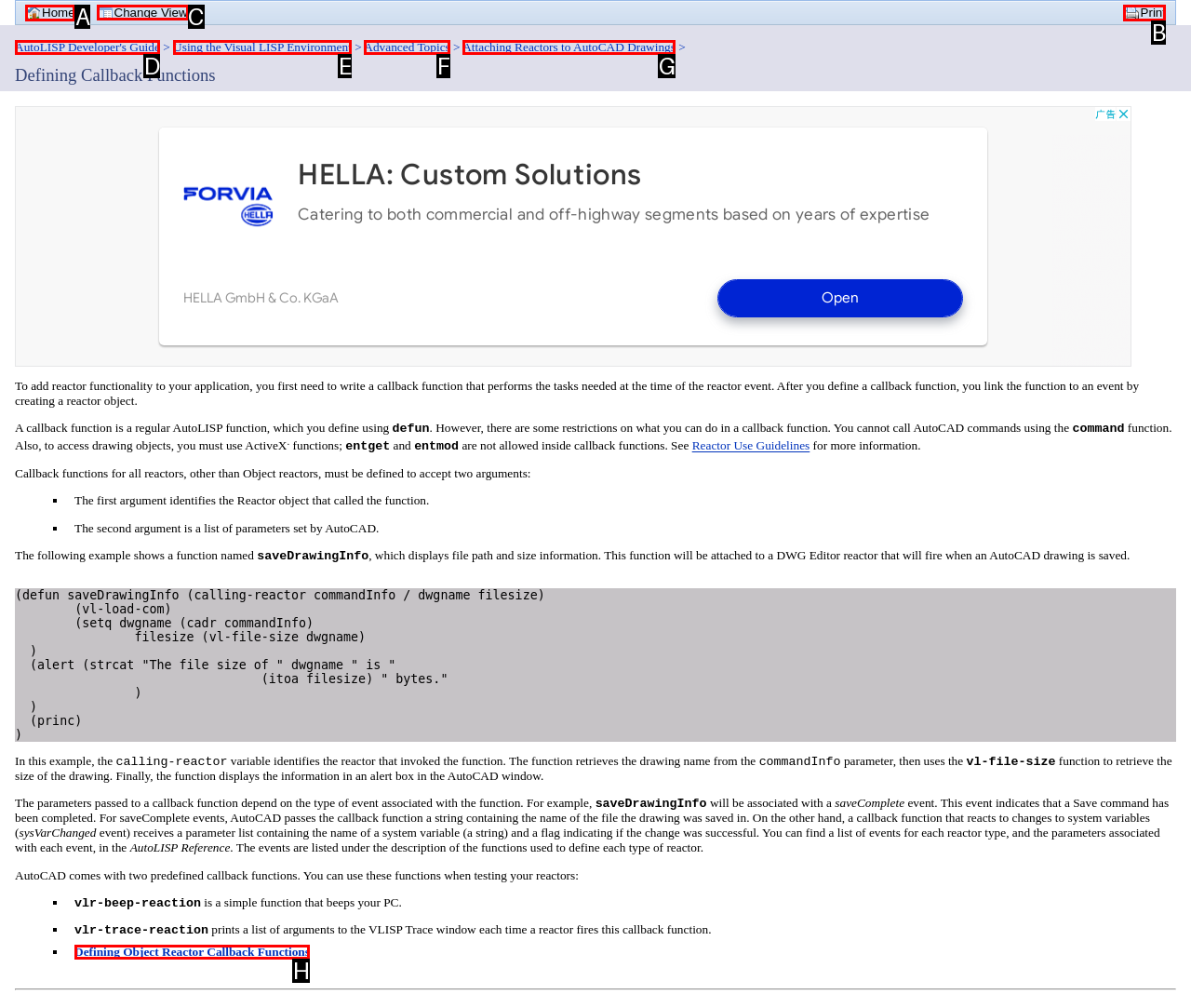Choose the letter of the option that needs to be clicked to perform the task: Click on Change View. Answer with the letter.

C